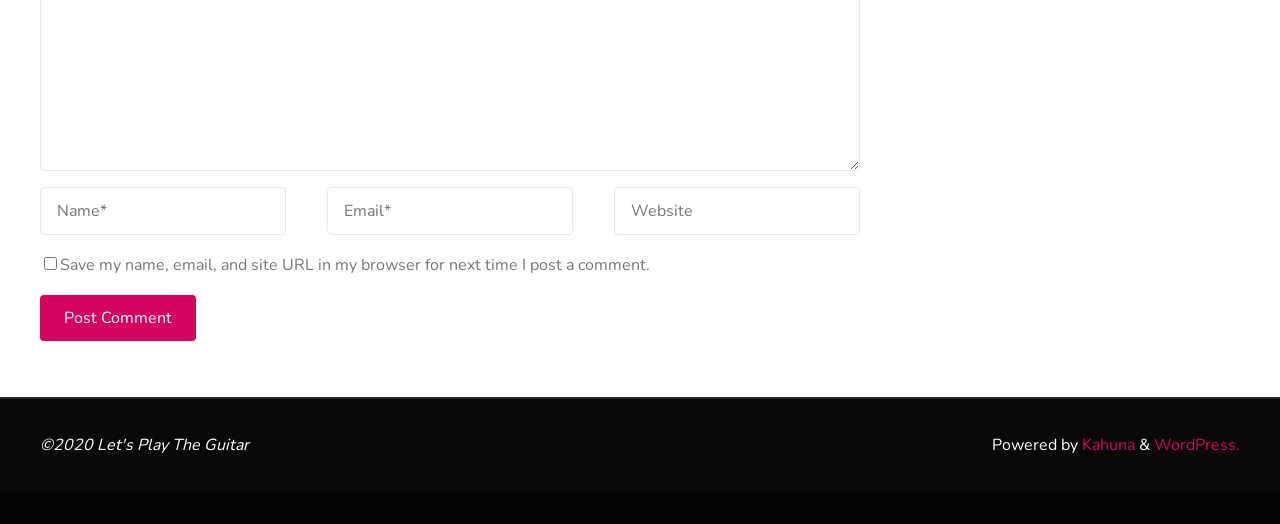Determine the bounding box coordinates of the UI element that matches the following description: "name="author" placeholder="Name*"". The coordinates should be four float numbers between 0 and 1 in the format [left, top, right, bottom].

[0.031, 0.356, 0.223, 0.448]